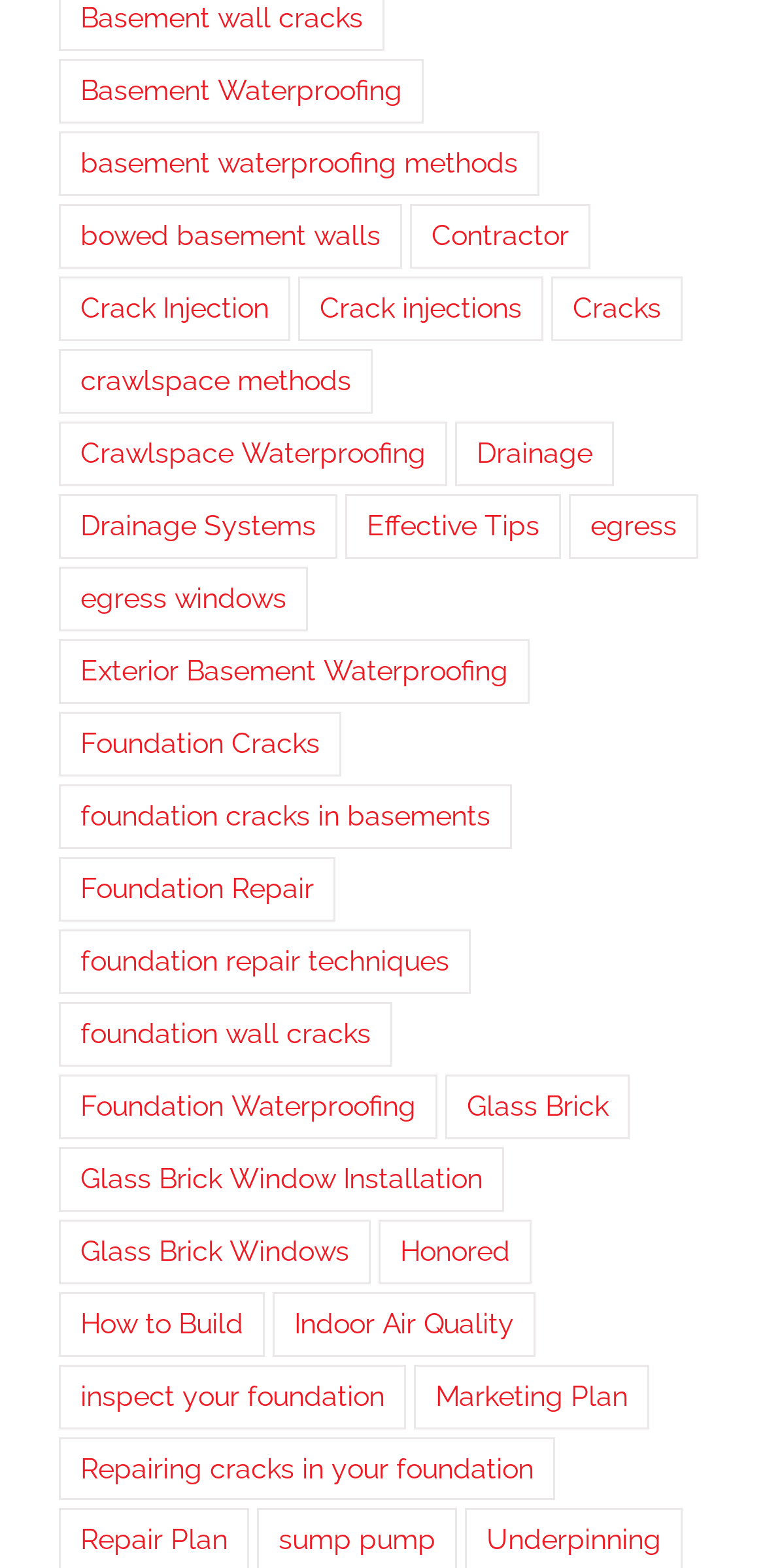Locate the bounding box coordinates of the element to click to perform the following action: 'Learn about Crack Injection'. The coordinates should be given as four float values between 0 and 1, in the form of [left, top, right, bottom].

[0.077, 0.177, 0.379, 0.218]